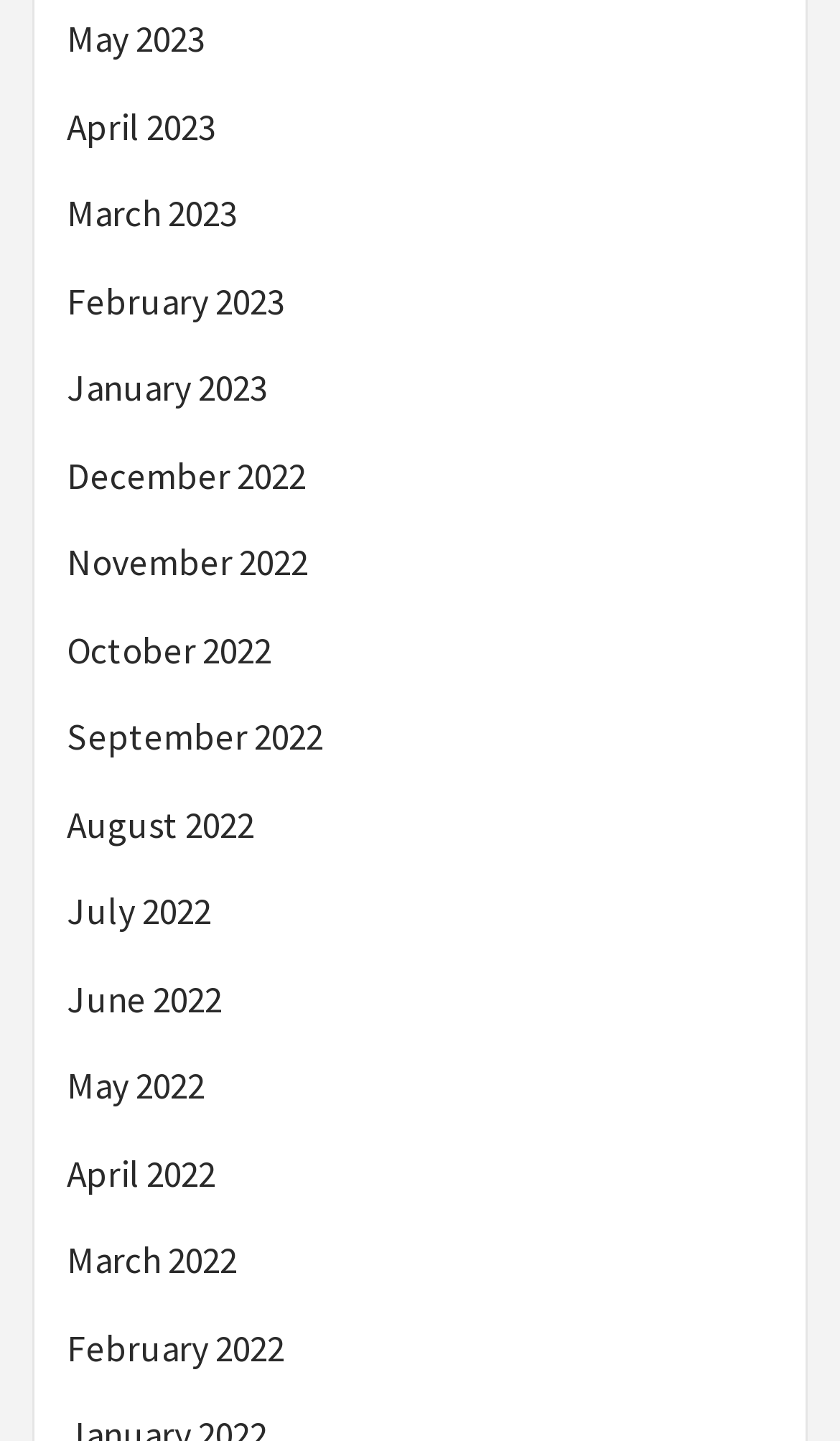What is the most recent month listed?
Look at the webpage screenshot and answer the question with a detailed explanation.

By examining the list of links, I can see that the topmost link is 'May 2023', which suggests that it is the most recent month listed.